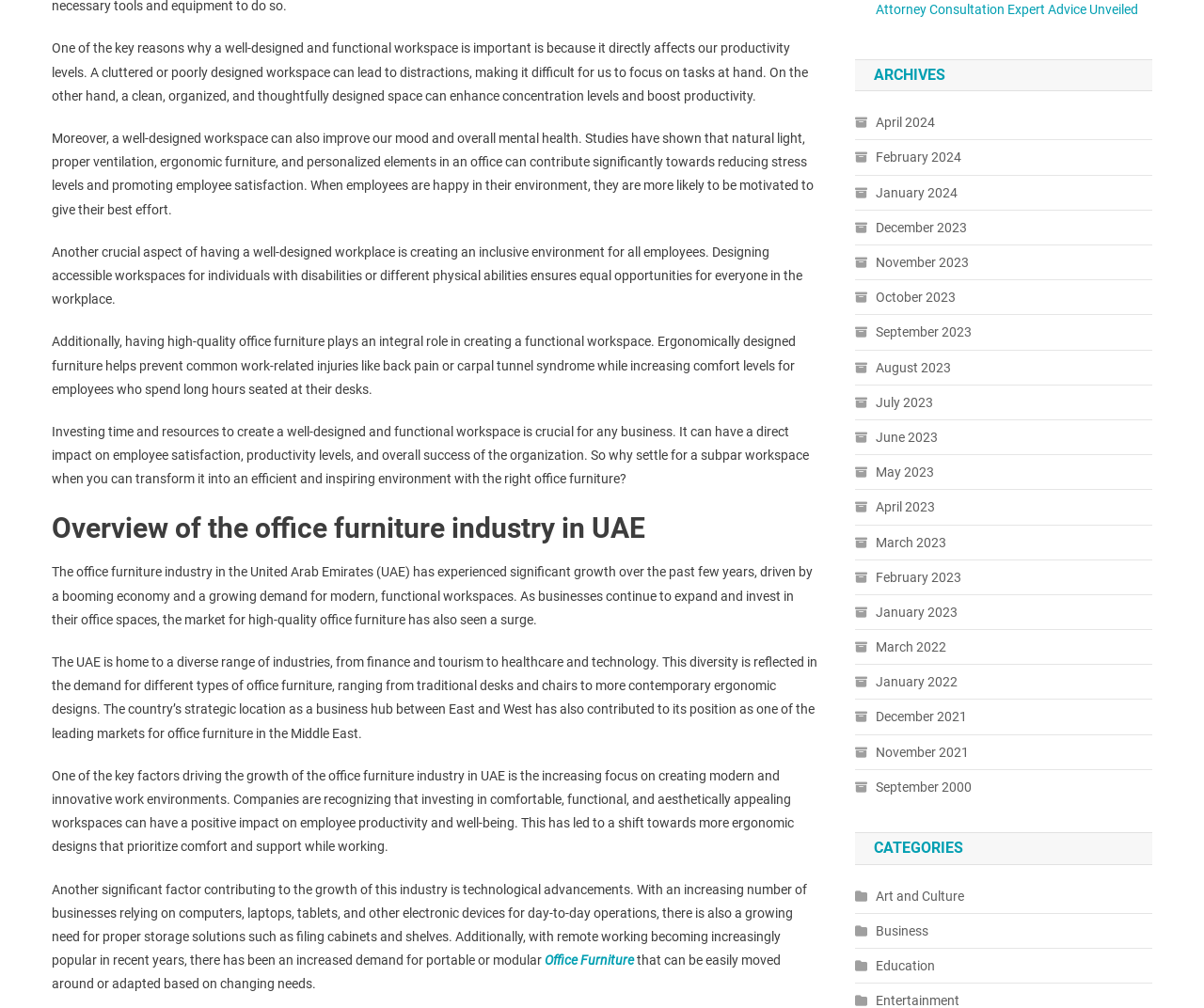Identify the bounding box of the UI component described as: "Travel".

None